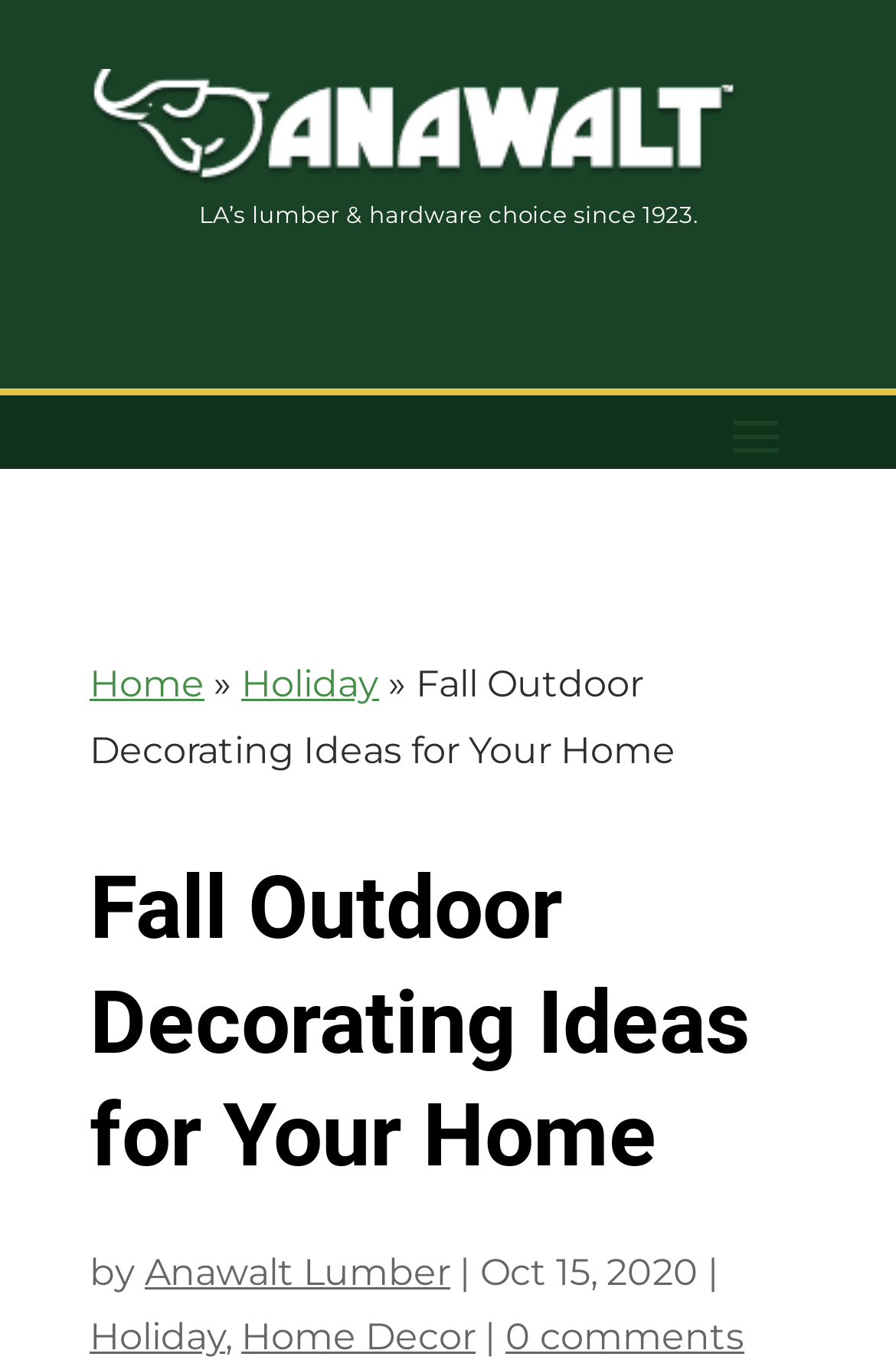How many comments does the blog post have?
Based on the image, give a concise answer in the form of a single word or short phrase.

0 comments